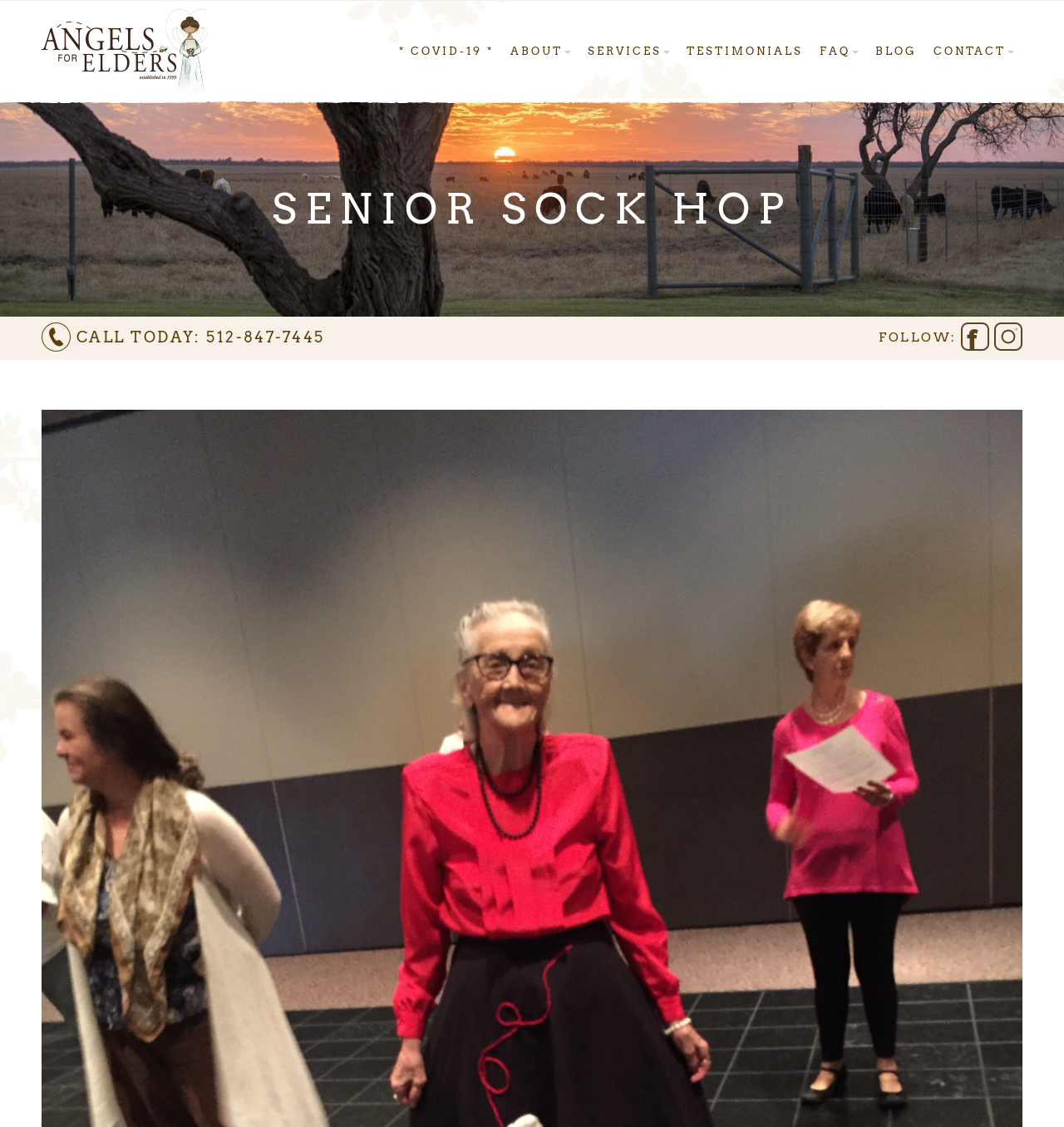Please identify the bounding box coordinates of the element on the webpage that should be clicked to follow this instruction: "visit Angels For Elders website". The bounding box coordinates should be given as four float numbers between 0 and 1, formatted as [left, top, right, bottom].

[0.039, 0.008, 0.195, 0.085]